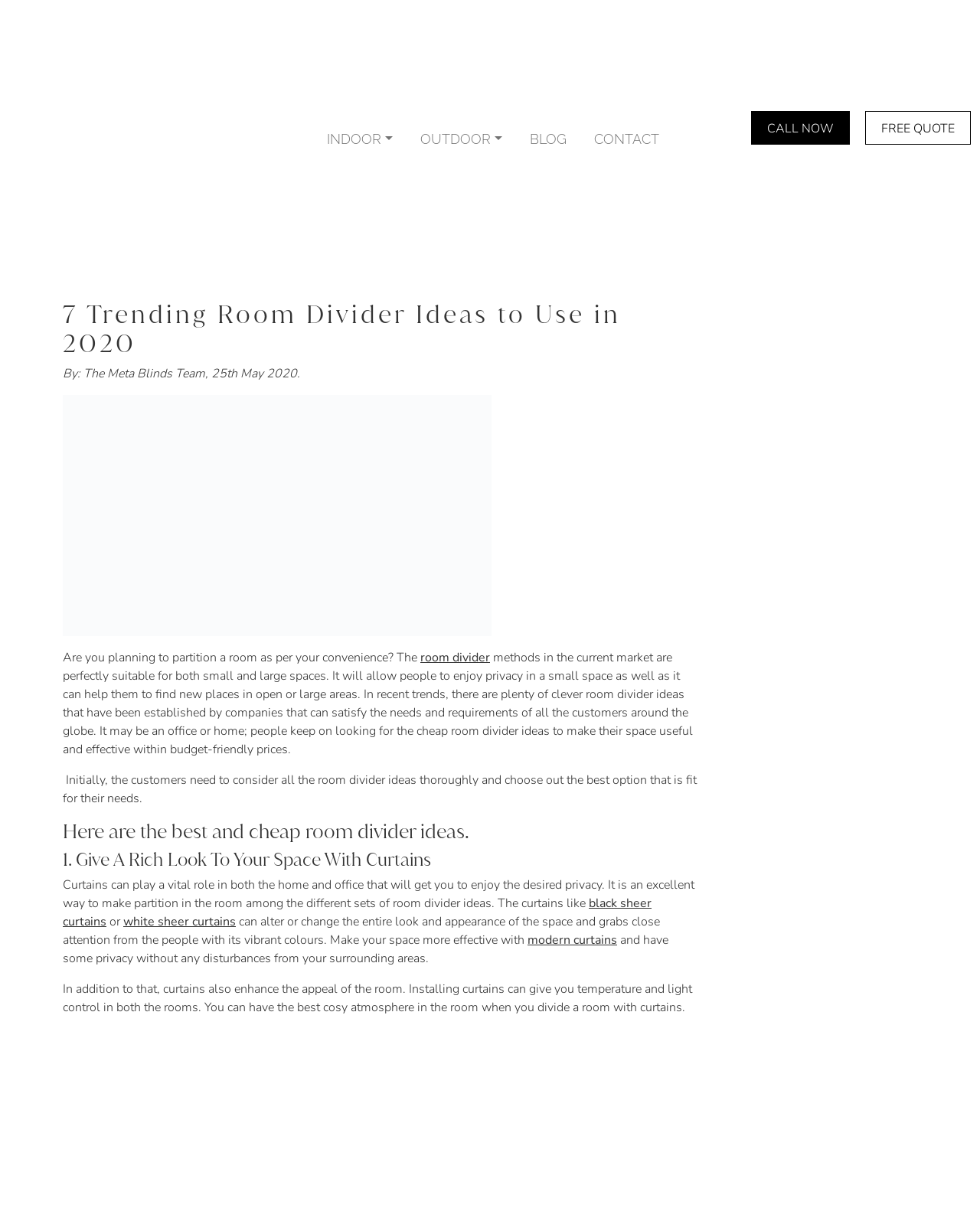What is the purpose of curtains in room dividers?
Based on the image, answer the question with as much detail as possible.

According to the webpage, curtains can play a vital role in both home and office settings, providing privacy and also allowing for temperature and light control in the room.